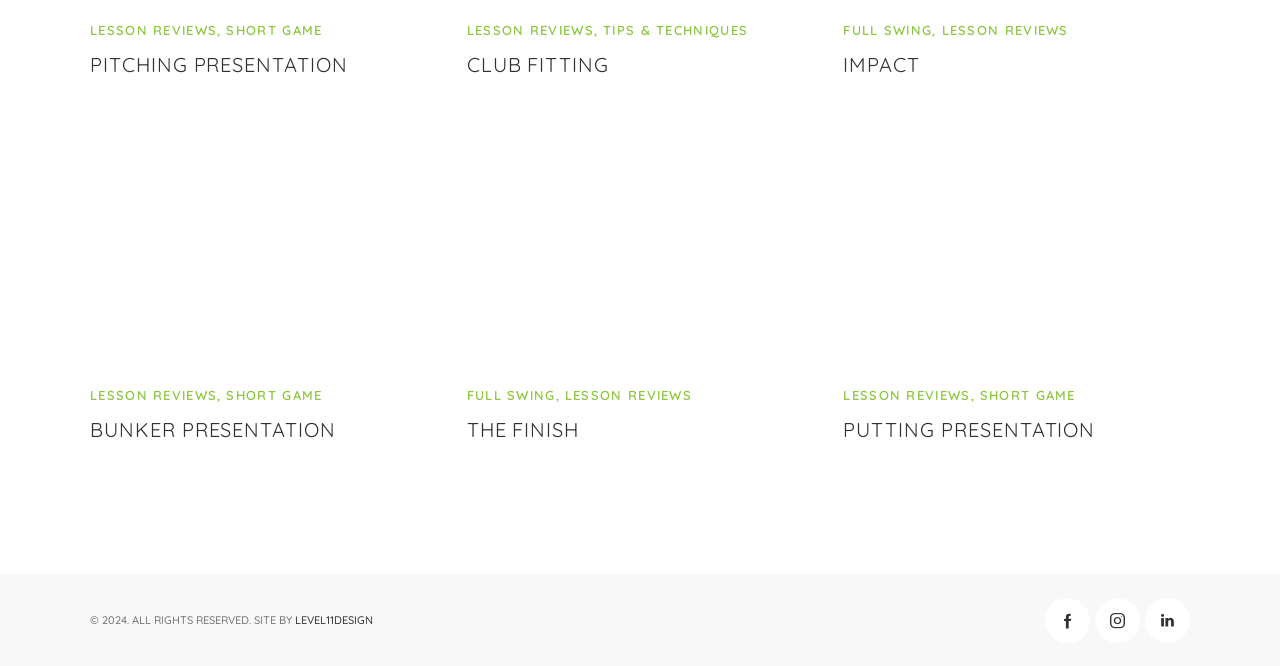Please determine the bounding box coordinates of the element's region to click for the following instruction: "View TIPS & TECHNIQUES".

[0.471, 0.031, 0.585, 0.061]